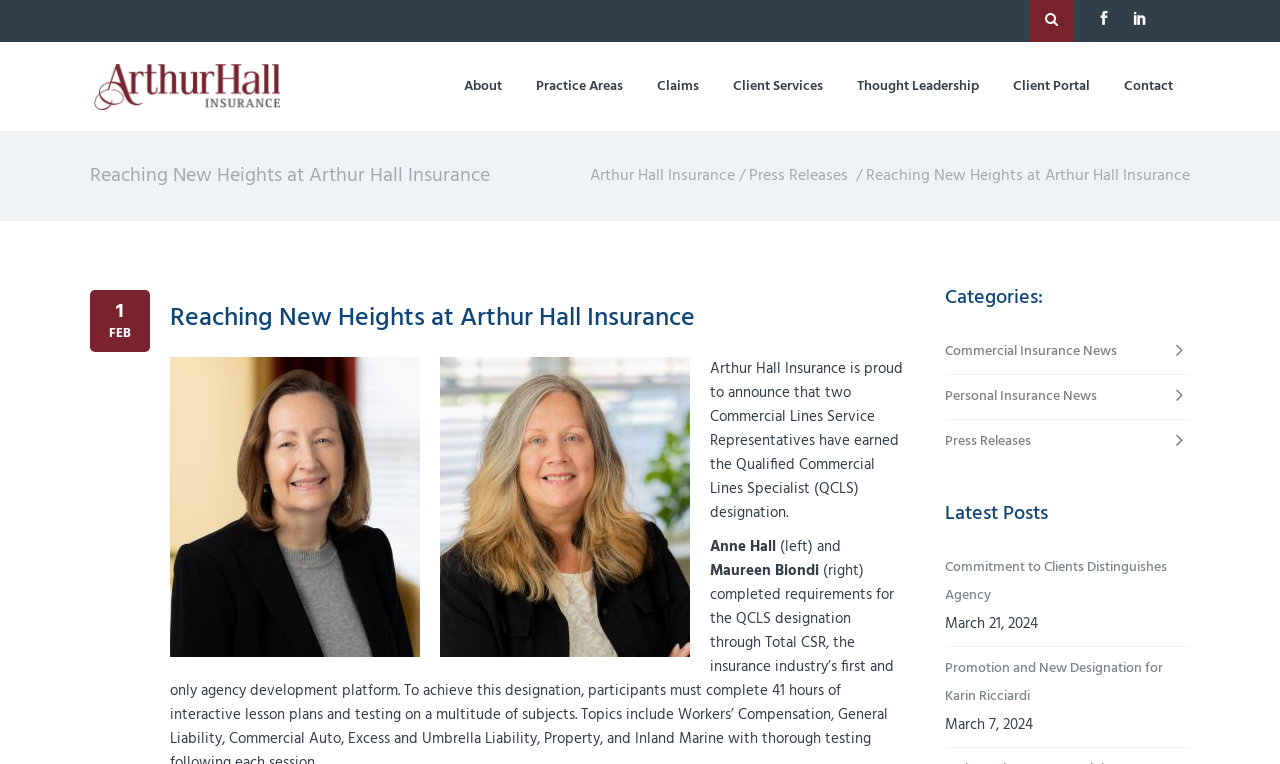What is the designation earned by the two service representatives?
Can you provide a detailed and comprehensive answer to the question?

The designation earned by the two Commercial Lines Service Representatives is the Qualified Commercial Lines Specialist (QCLS) designation, as mentioned in the text 'Arthur Hall Insurance is proud to announce that two Commercial Lines Service Representatives have earned the Qualified Commercial Lines Specialist (QCLS) designation.'